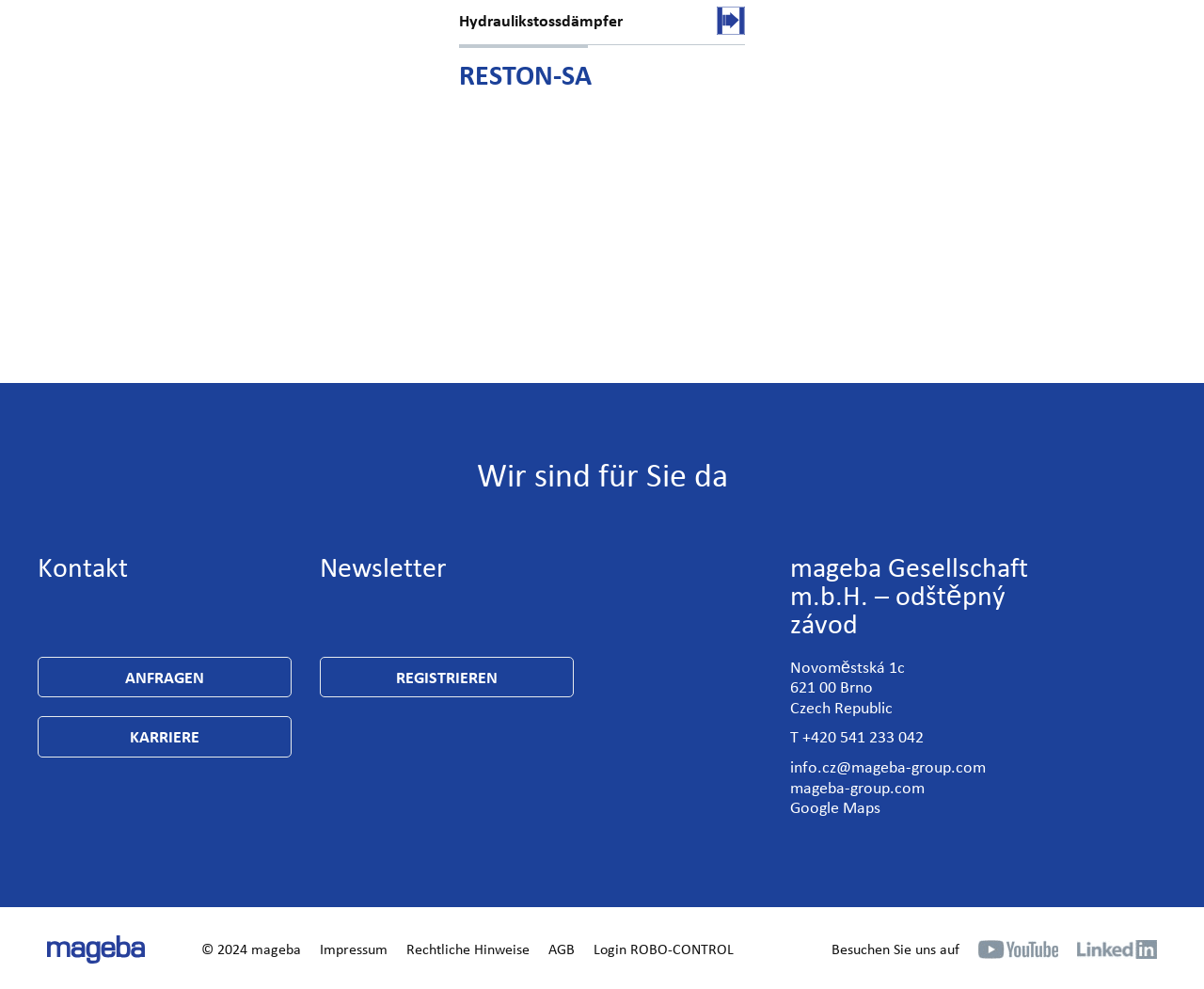Determine the bounding box coordinates for the UI element matching this description: "Anfragen".

[0.031, 0.664, 0.242, 0.705]